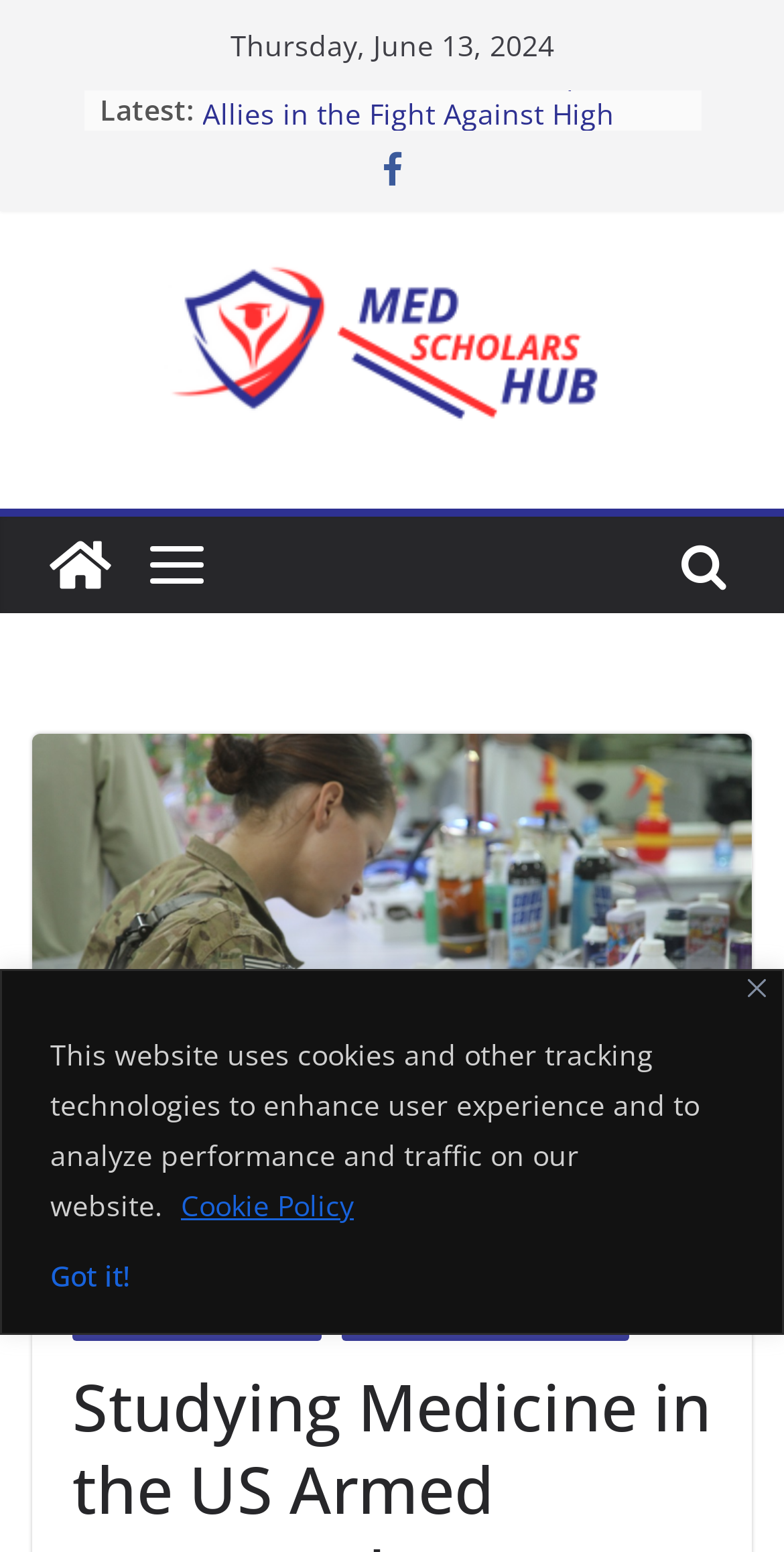Identify the bounding box coordinates of the HTML element based on this description: "FEATURED".

[0.418, 0.783, 0.585, 0.817]